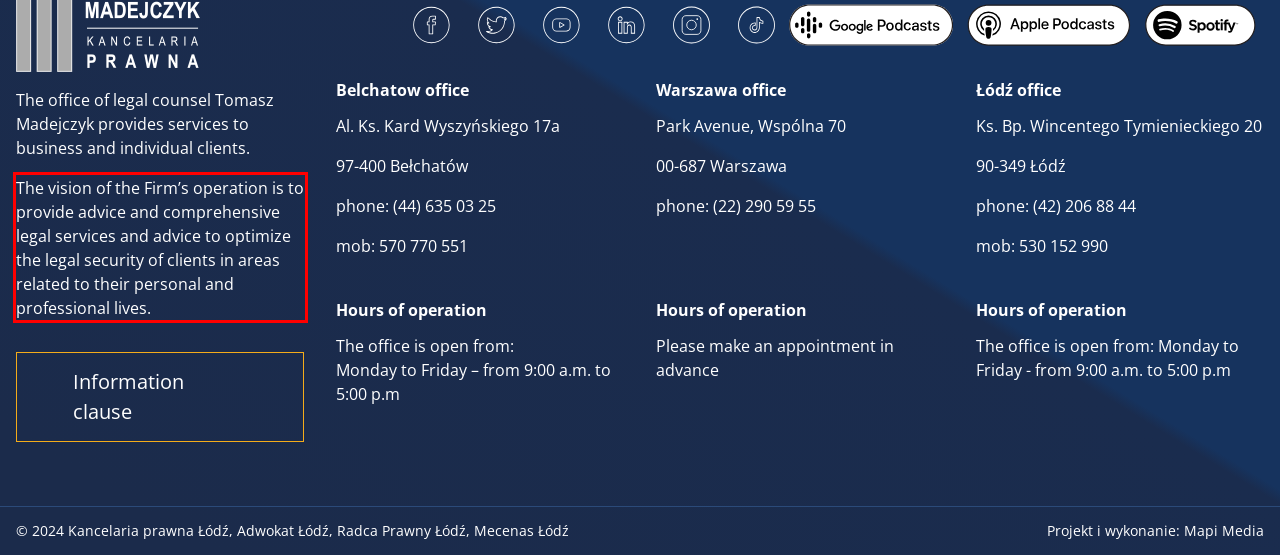Please perform OCR on the UI element surrounded by the red bounding box in the given webpage screenshot and extract its text content.

The vision of the Firm’s operation is to provide advice and comprehensive legal services and advice to optimize the legal security of clients in areas related to their personal and professional lives.